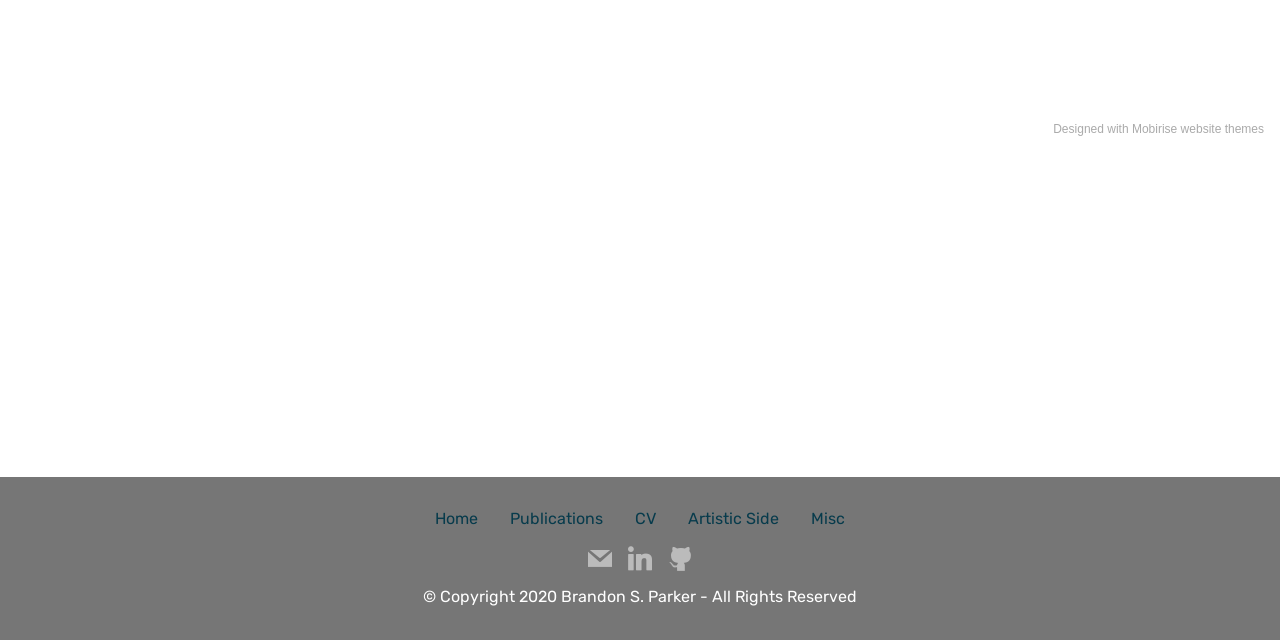From the webpage screenshot, identify the region described by Mobirise. Provide the bounding box coordinates as (top-left x, top-left y, bottom-right x, bottom-right y), with each value being a floating point number between 0 and 1.

[0.884, 0.191, 0.92, 0.213]